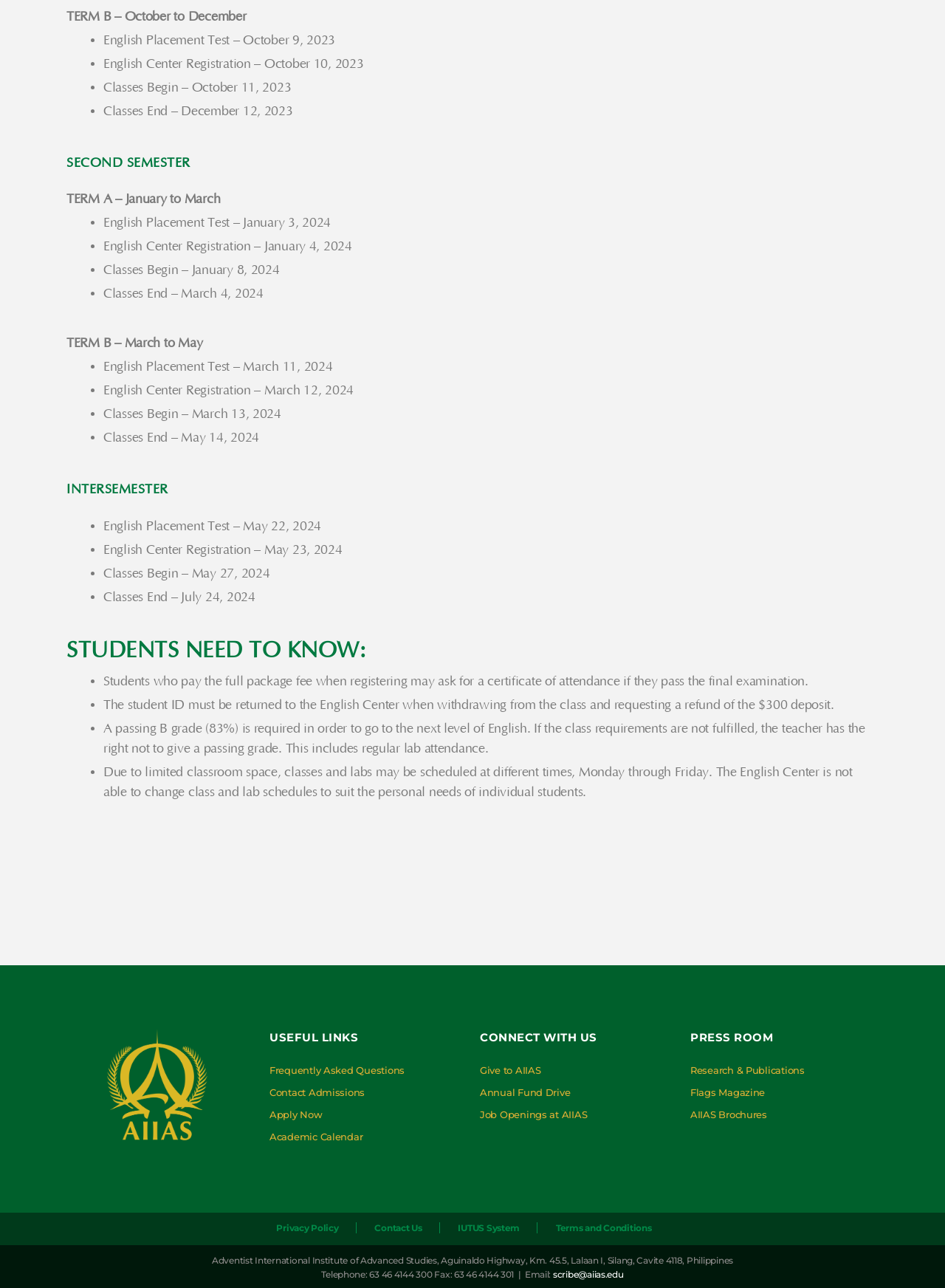Locate the coordinates of the bounding box for the clickable region that fulfills this instruction: "View Academic Calendar".

[0.285, 0.878, 0.384, 0.887]